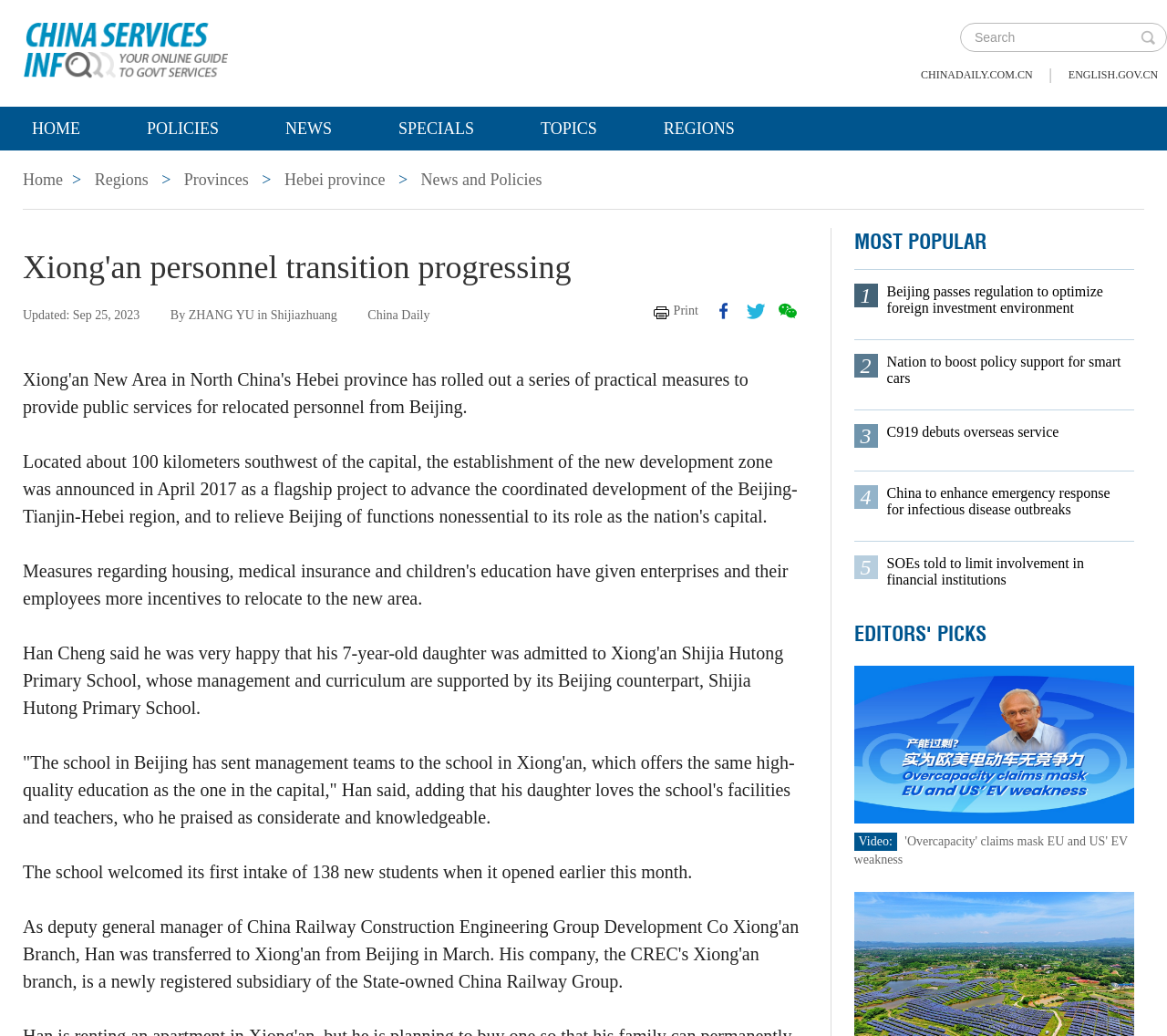Using the given description, provide the bounding box coordinates formatted as (top-left x, top-left y, bottom-right x, bottom-right y), with all values being floating point numbers between 0 and 1. Description: title="search"

[0.968, 0.023, 0.999, 0.049]